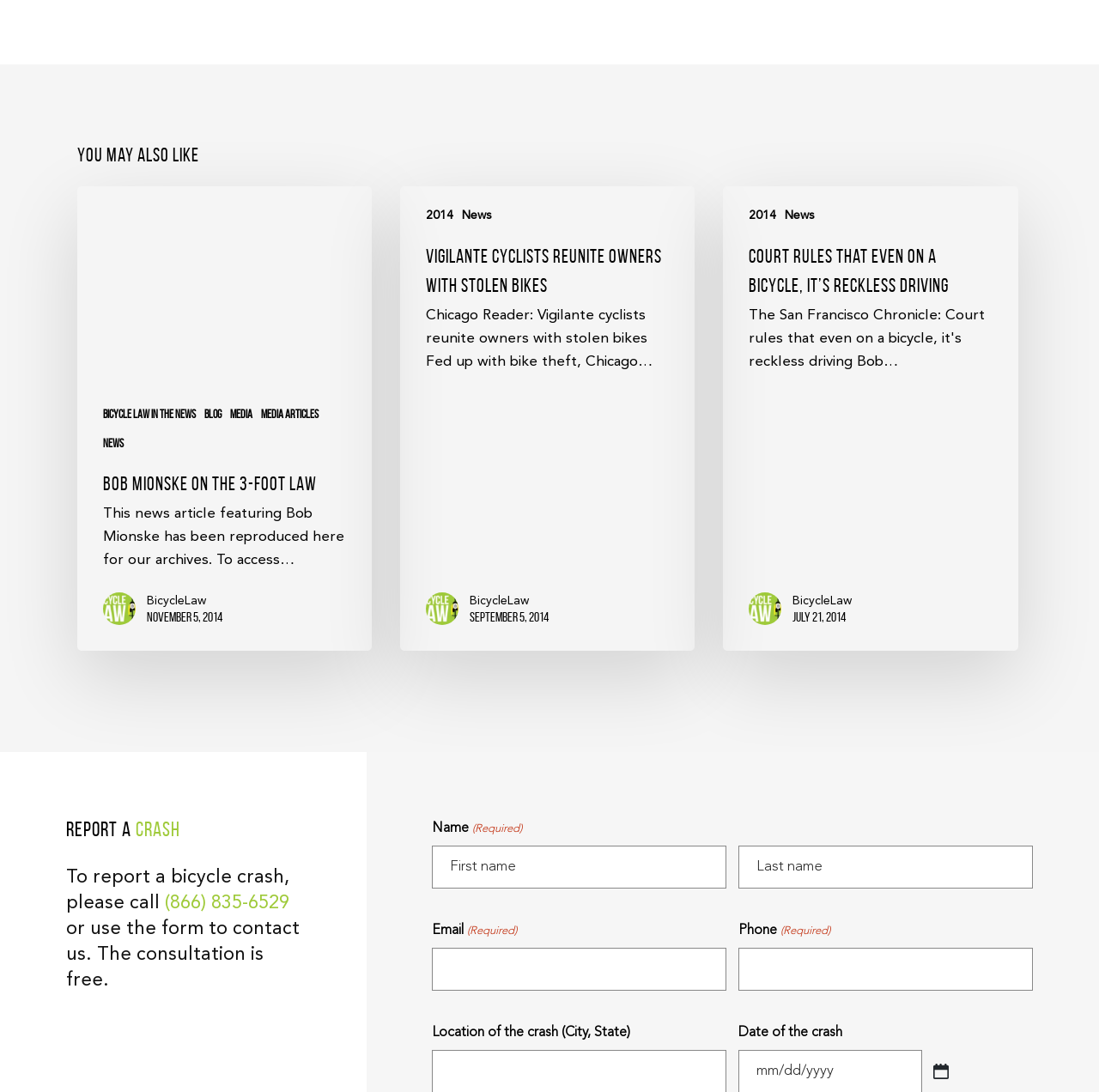For the following element description, predict the bounding box coordinates in the format (top-left x, top-left y, bottom-right x, bottom-right y). All values should be floating point numbers between 0 and 1. Description: parent_node: Last name="input_1.6" placeholder="Last name"

[0.672, 0.775, 0.94, 0.814]